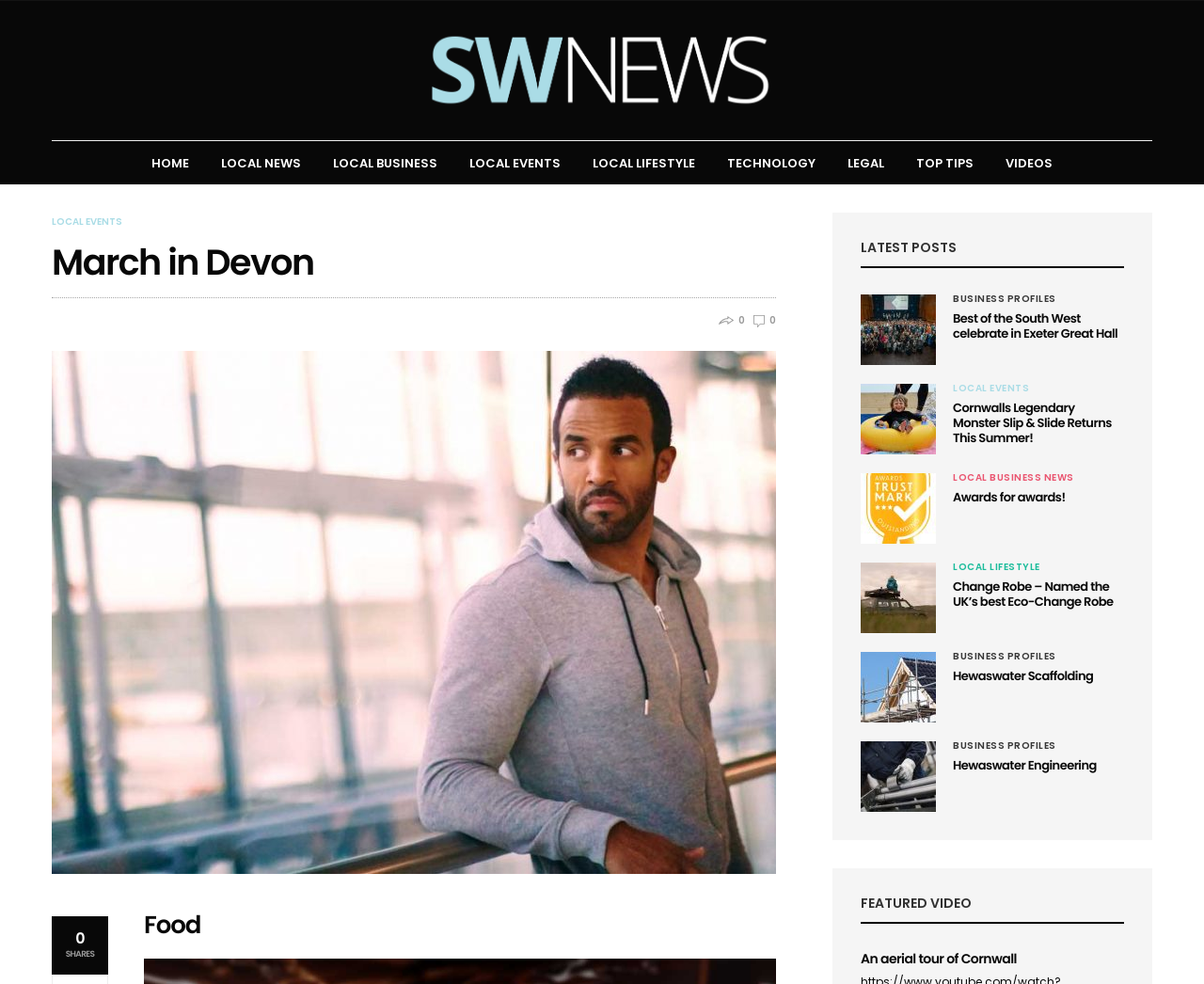Identify the bounding box coordinates of the element to click to follow this instruction: 'Check out the video An aerial tour of Cornwall'. Ensure the coordinates are four float values between 0 and 1, provided as [left, top, right, bottom].

[0.715, 0.965, 0.934, 0.982]